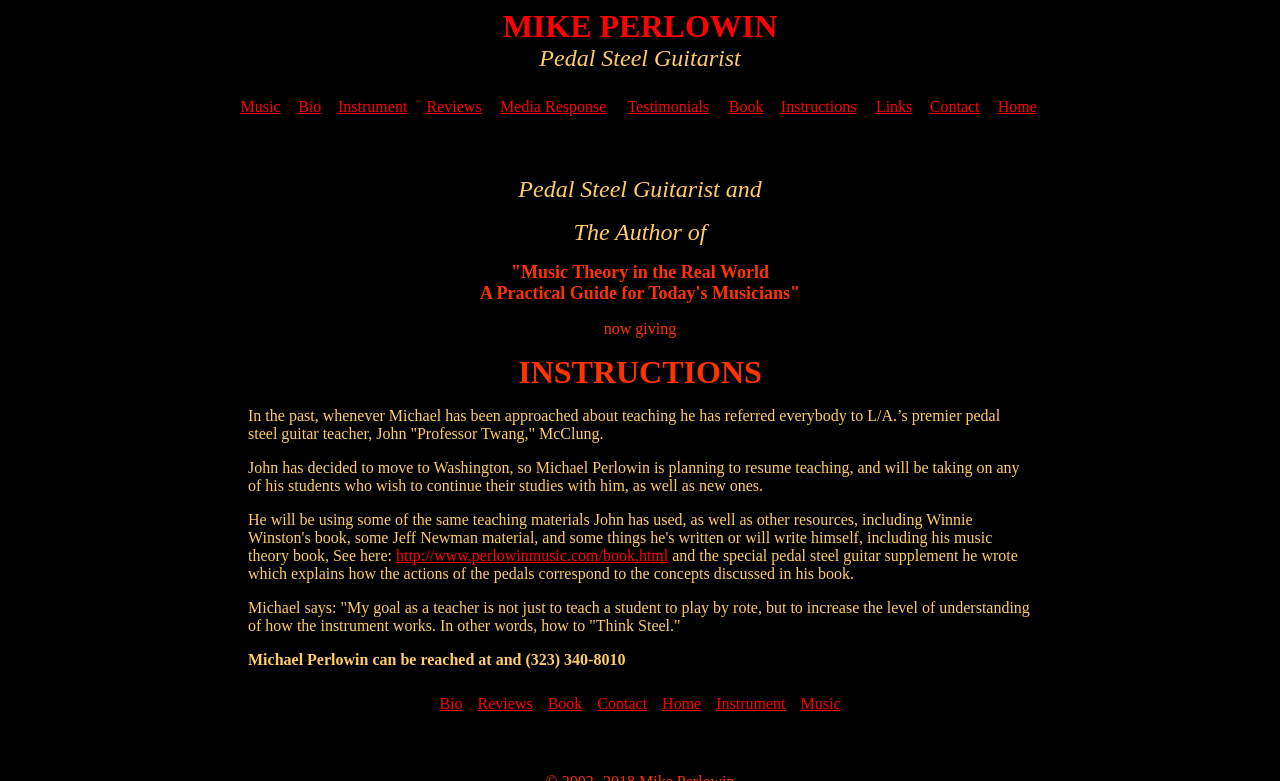Please find and report the bounding box coordinates of the element to click in order to perform the following action: "Read Testimonials". The coordinates should be expressed as four float numbers between 0 and 1, in the format [left, top, right, bottom].

[0.486, 0.119, 0.562, 0.155]